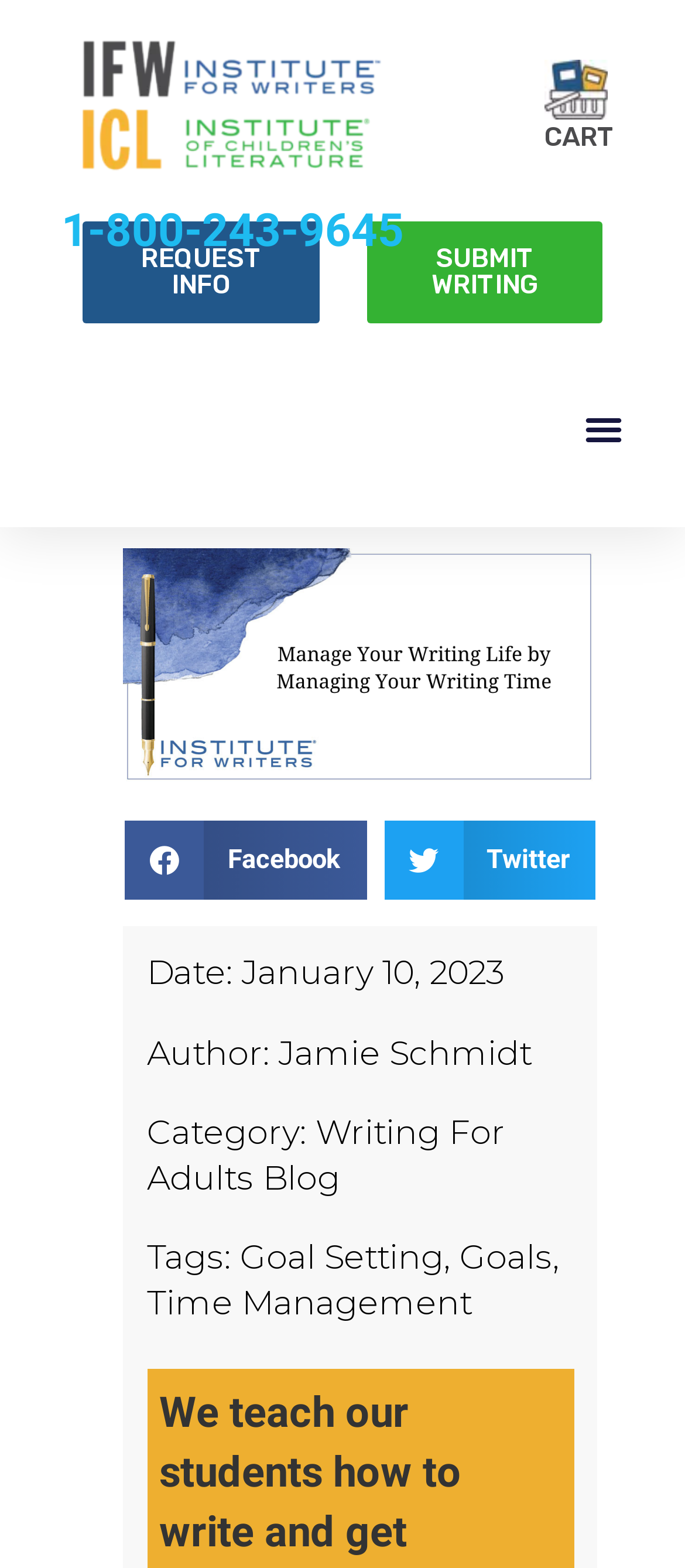Locate the bounding box coordinates of the element I should click to achieve the following instruction: "explore bookmaking and crafts".

None